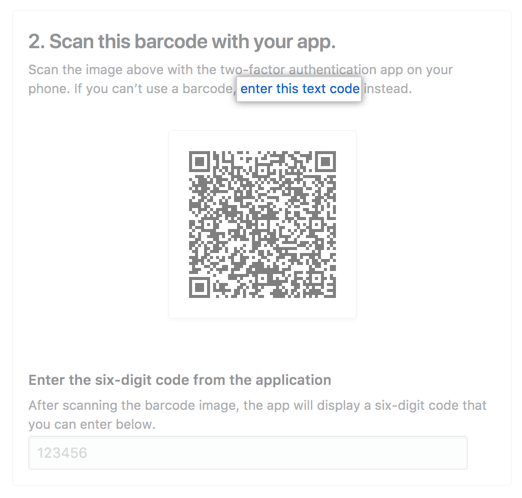By analyzing the image, answer the following question with a detailed response: How many digits is the code from the application?

Beneath the QR code, there is a field labeled 'Enter the six-digit code from the application', indicating where users should input the code generated by their app after scanning the QR code.